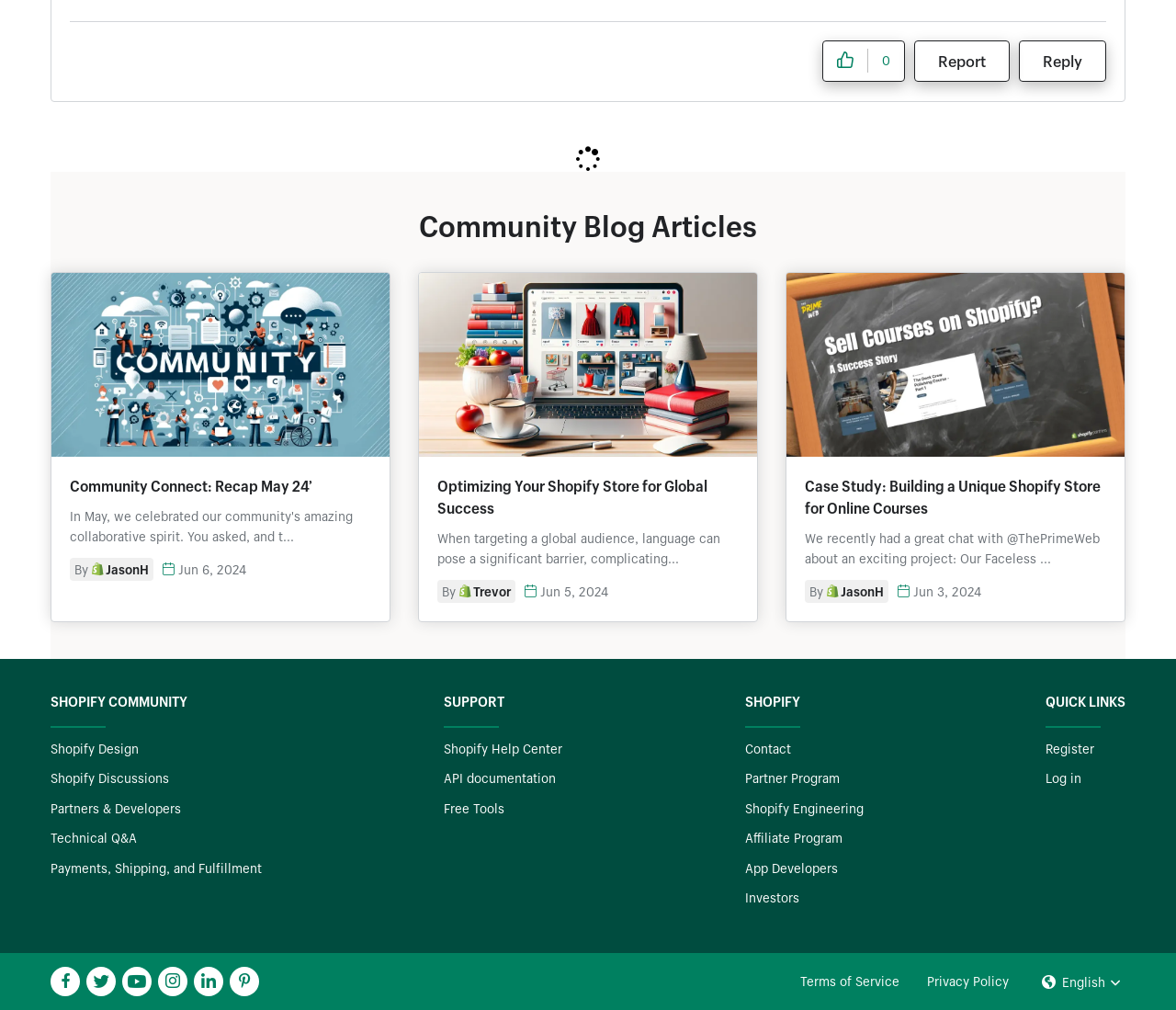Highlight the bounding box coordinates of the element you need to click to perform the following instruction: "Click the 'Reply to comment' link."

[0.866, 0.04, 0.941, 0.081]